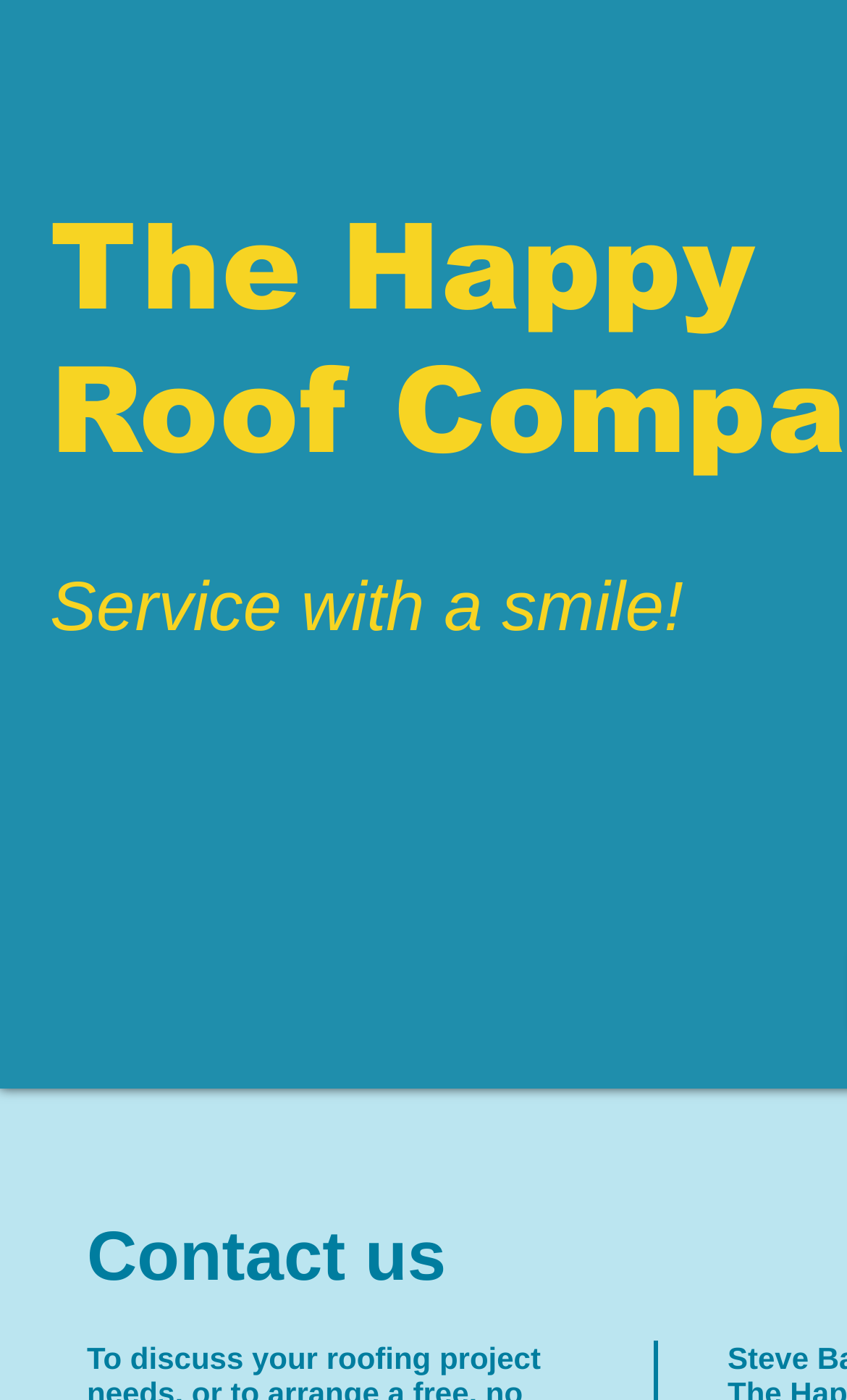Extract the primary header of the webpage and generate its text.

The Happy Roof Company